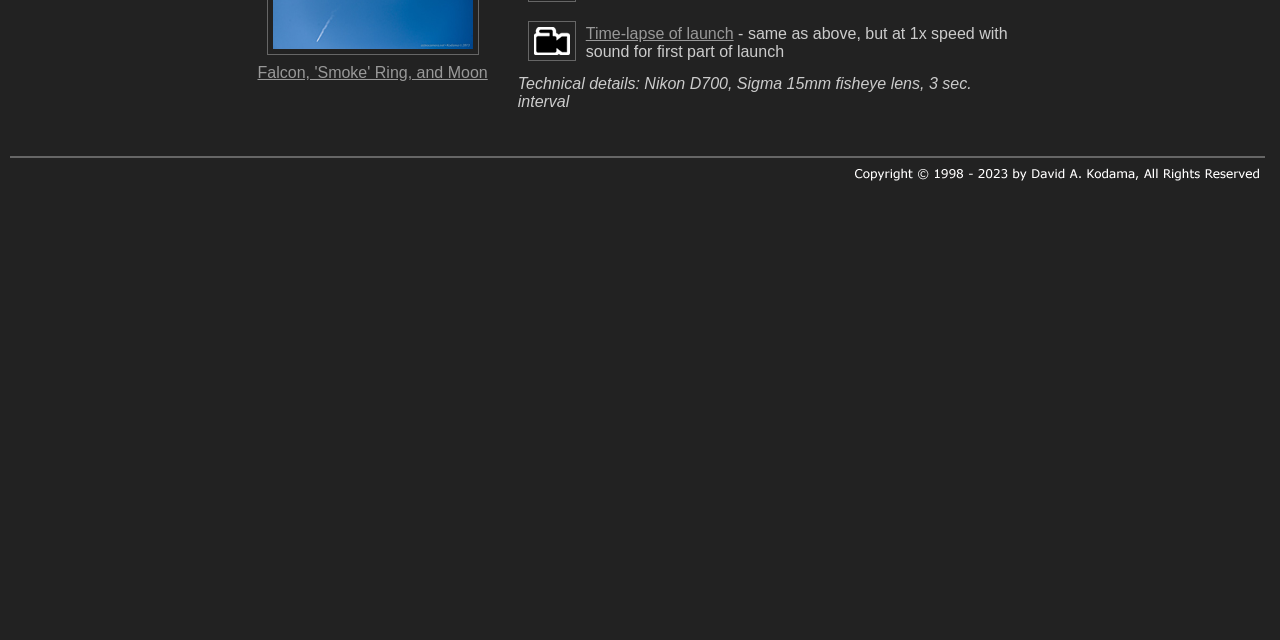Using the description "Falcon, 'Smoke' Ring, and Moon", predict the bounding box of the relevant HTML element.

[0.201, 0.1, 0.381, 0.127]